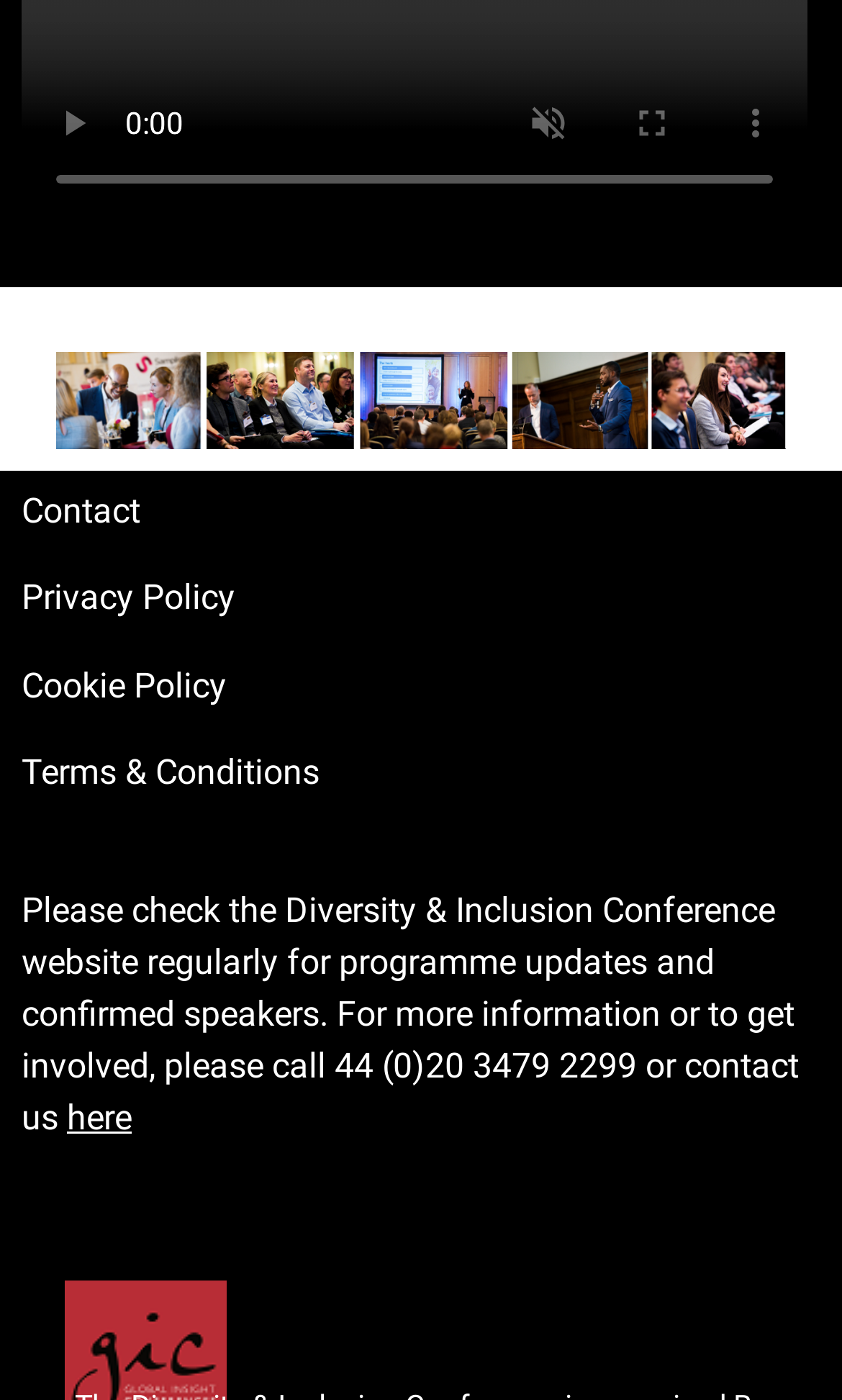Given the element description here, specify the bounding box coordinates of the corresponding UI element in the format (top-left x, top-left y, bottom-right x, bottom-right y). All values must be between 0 and 1.

[0.079, 0.784, 0.156, 0.813]